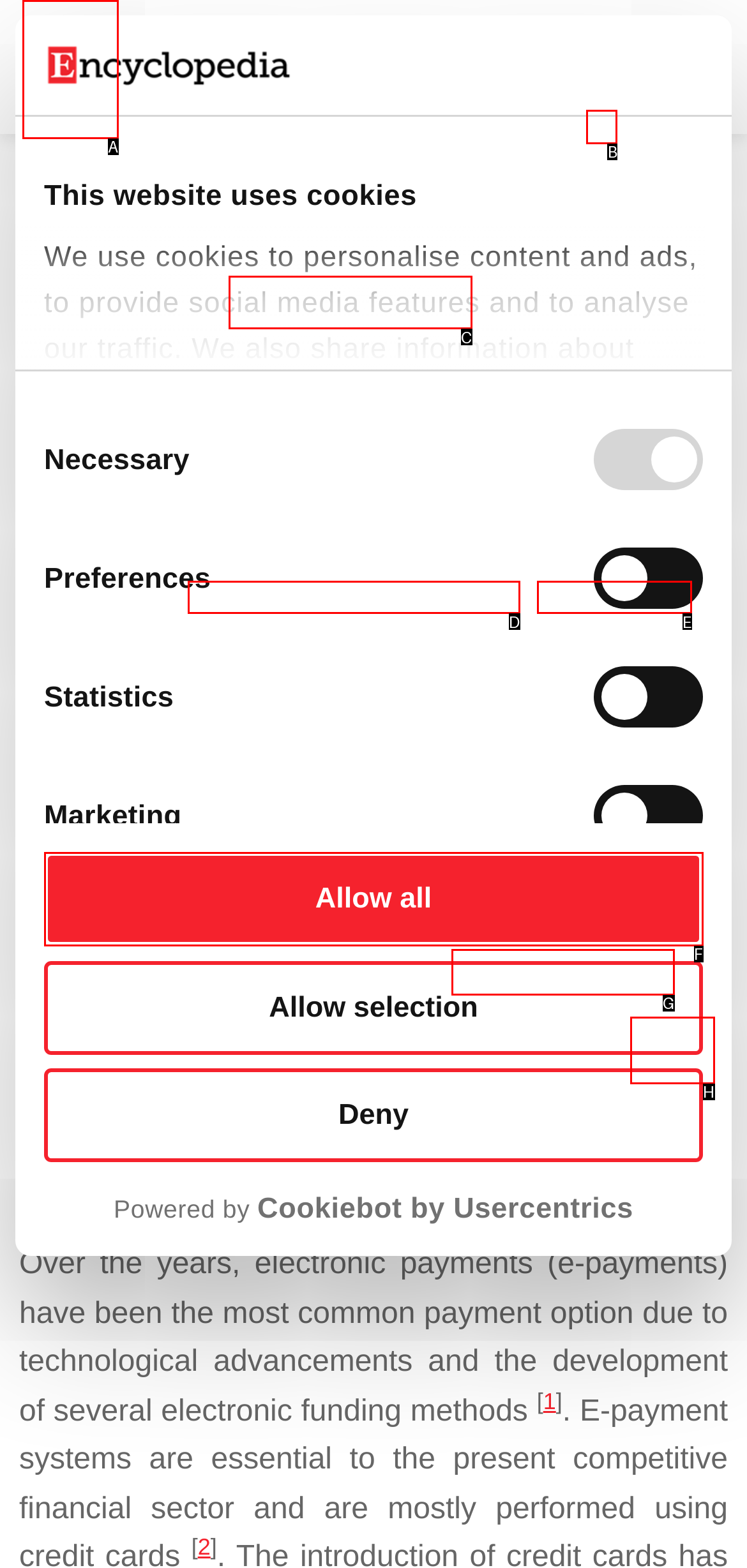Tell me which option I should click to complete the following task: View the latest version of this entry
Answer with the option's letter from the given choices directly.

C